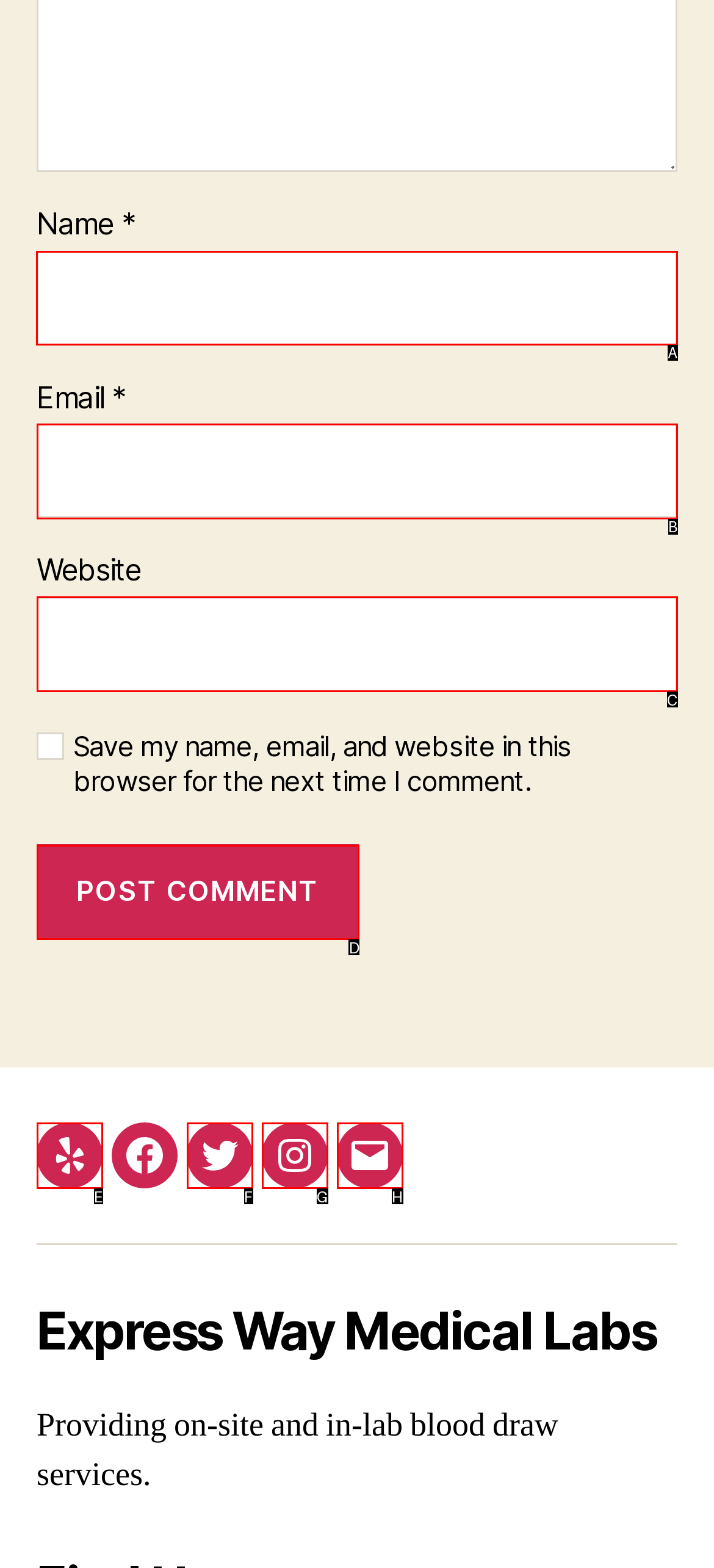Identify the correct HTML element to click for the task: Enter your name. Provide the letter of your choice.

A